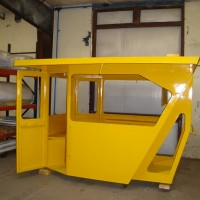Respond concisely with one word or phrase to the following query:
What type of environment is the cab frame situated in?

Workshop